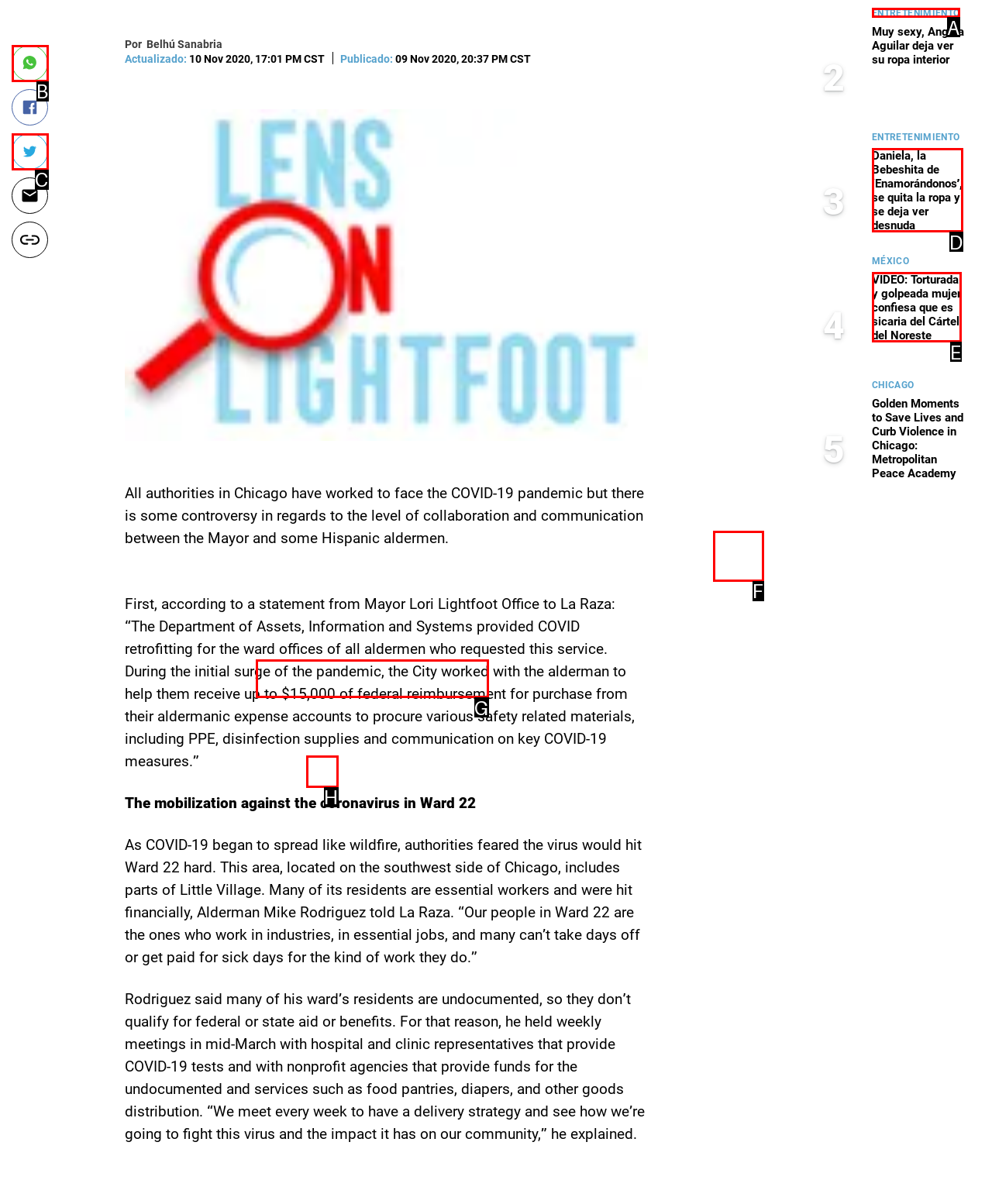Identify the correct option to click in order to accomplish the task: Follow La Raza on Facebook Provide your answer with the letter of the selected choice.

H